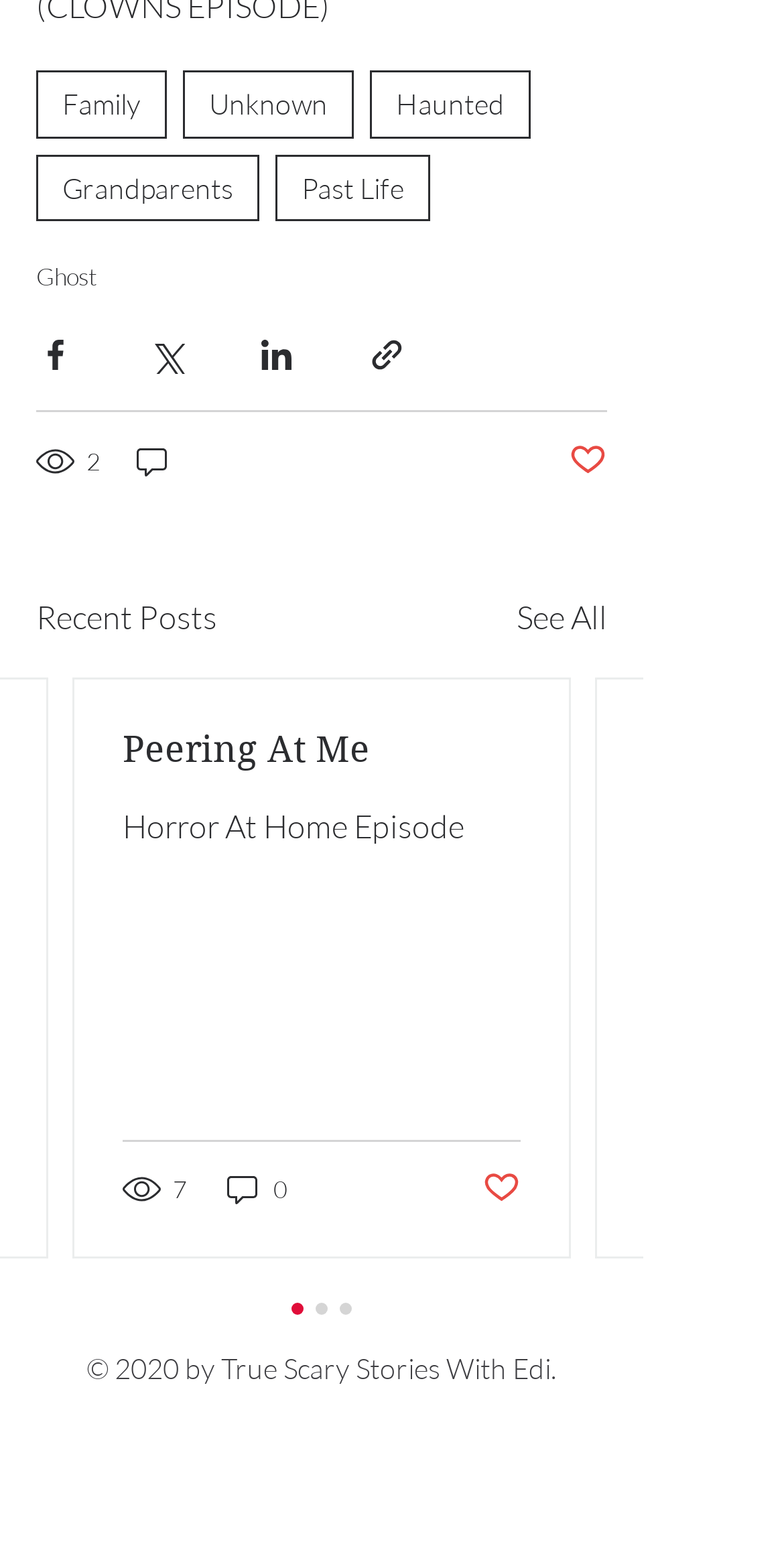Please identify the bounding box coordinates for the region that you need to click to follow this instruction: "Share via Facebook".

[0.046, 0.217, 0.095, 0.241]